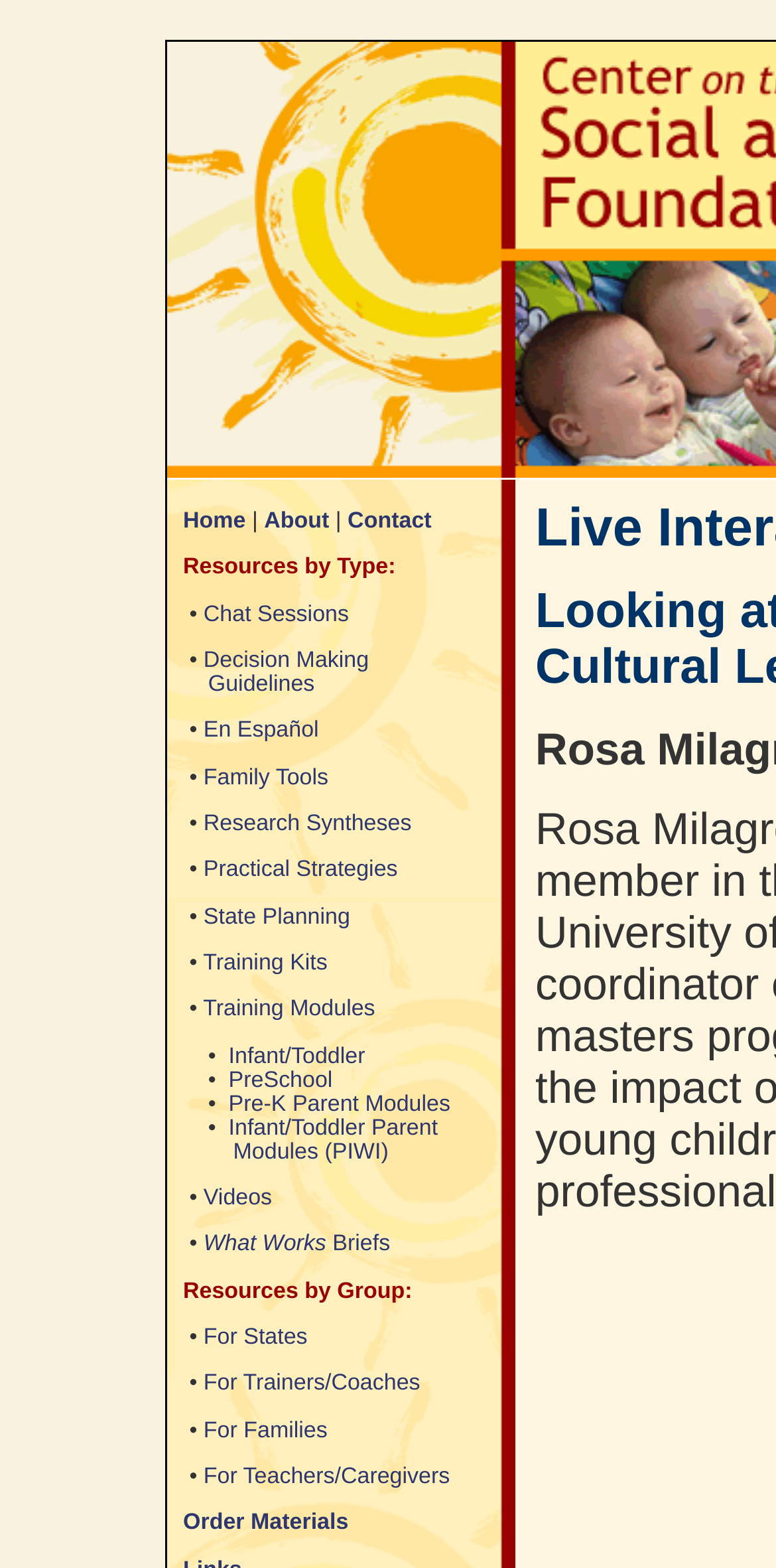Find the bounding box coordinates of the element to click in order to complete this instruction: "go to home page". The bounding box coordinates must be four float numbers between 0 and 1, denoted as [left, top, right, bottom].

[0.236, 0.325, 0.317, 0.34]